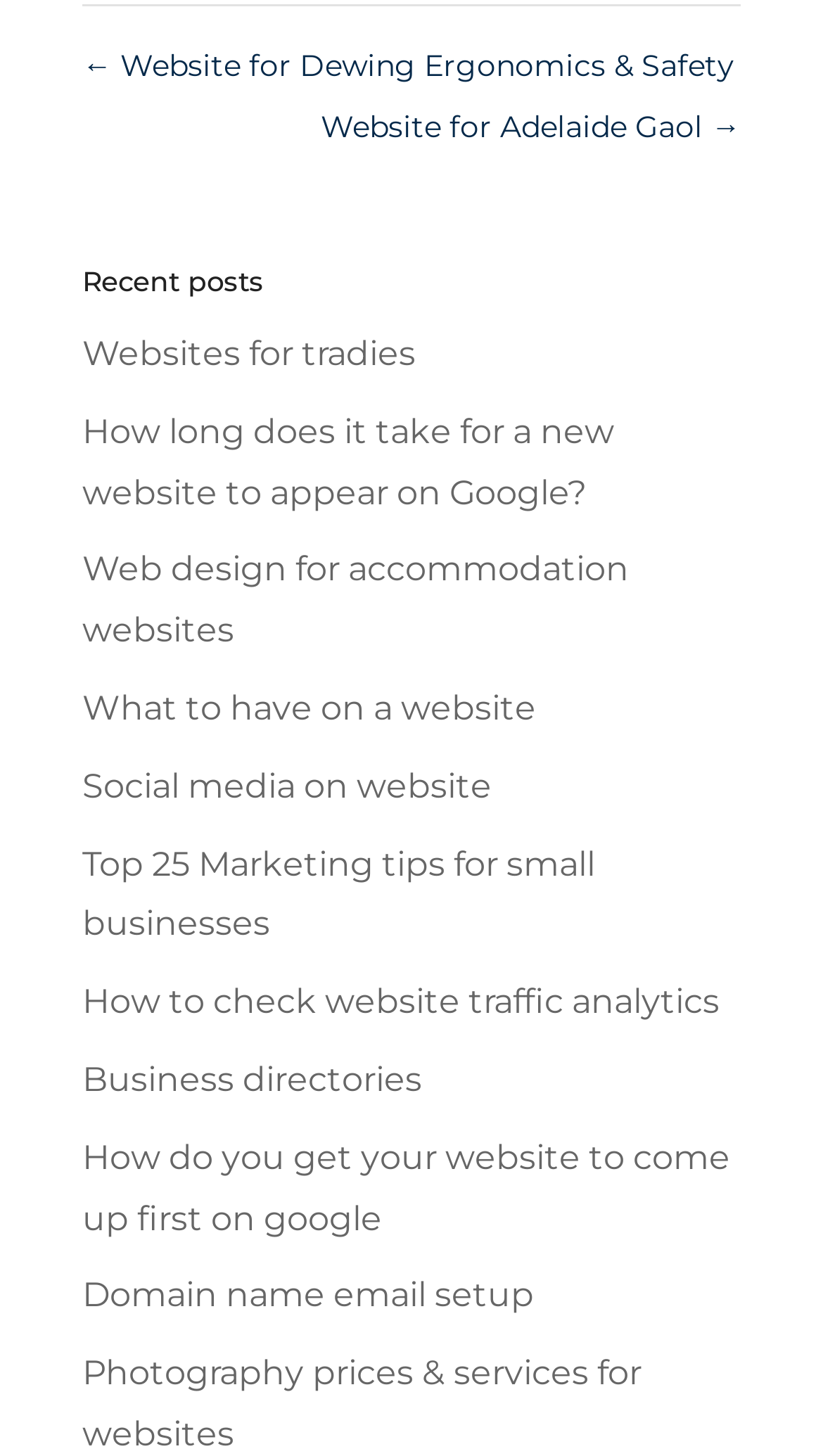Give the bounding box coordinates for the element described by: "Business directories".

[0.1, 0.727, 0.513, 0.755]